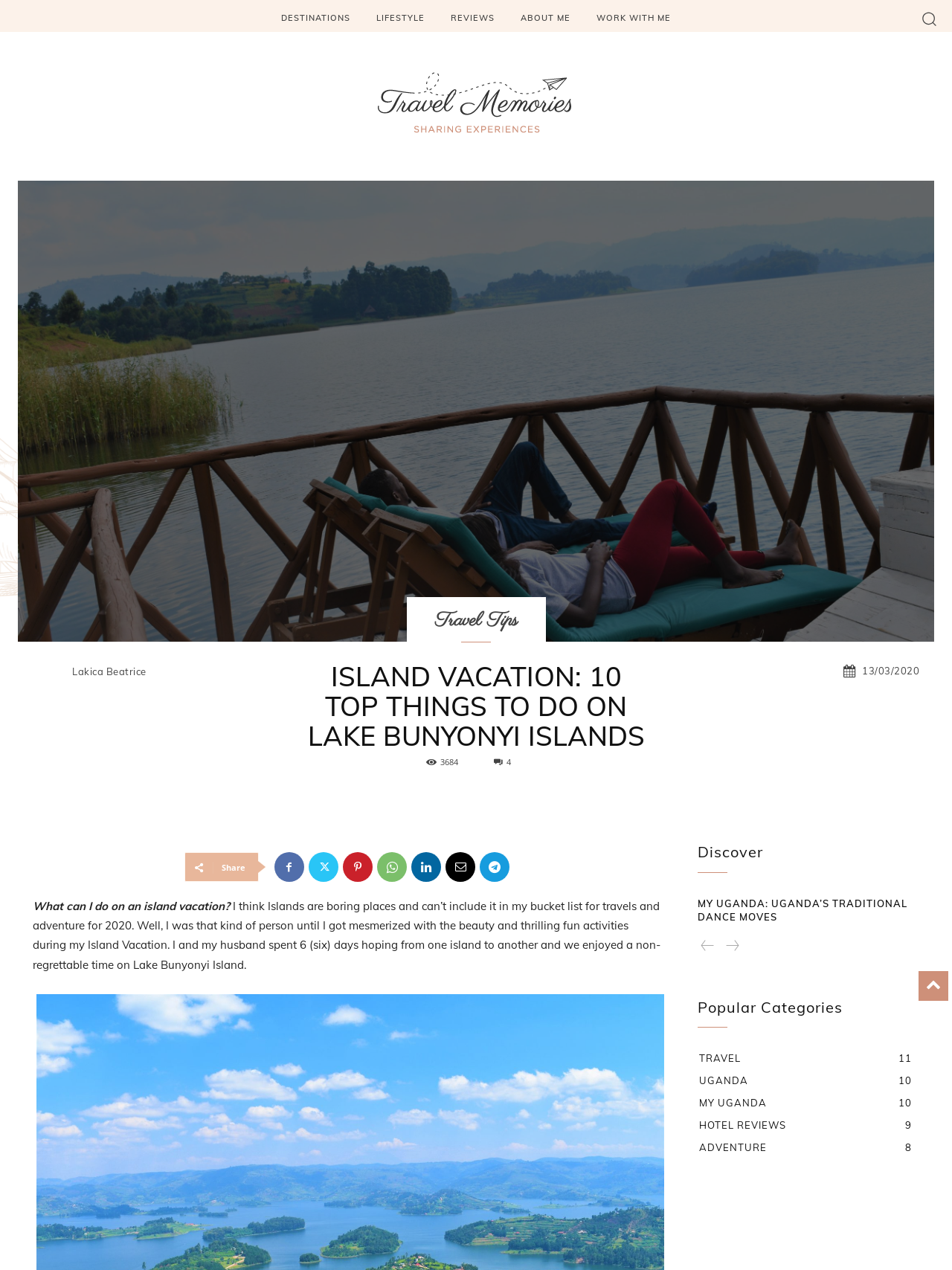Locate the bounding box coordinates of the element that should be clicked to execute the following instruction: "View the next page".

[0.758, 0.737, 0.78, 0.753]